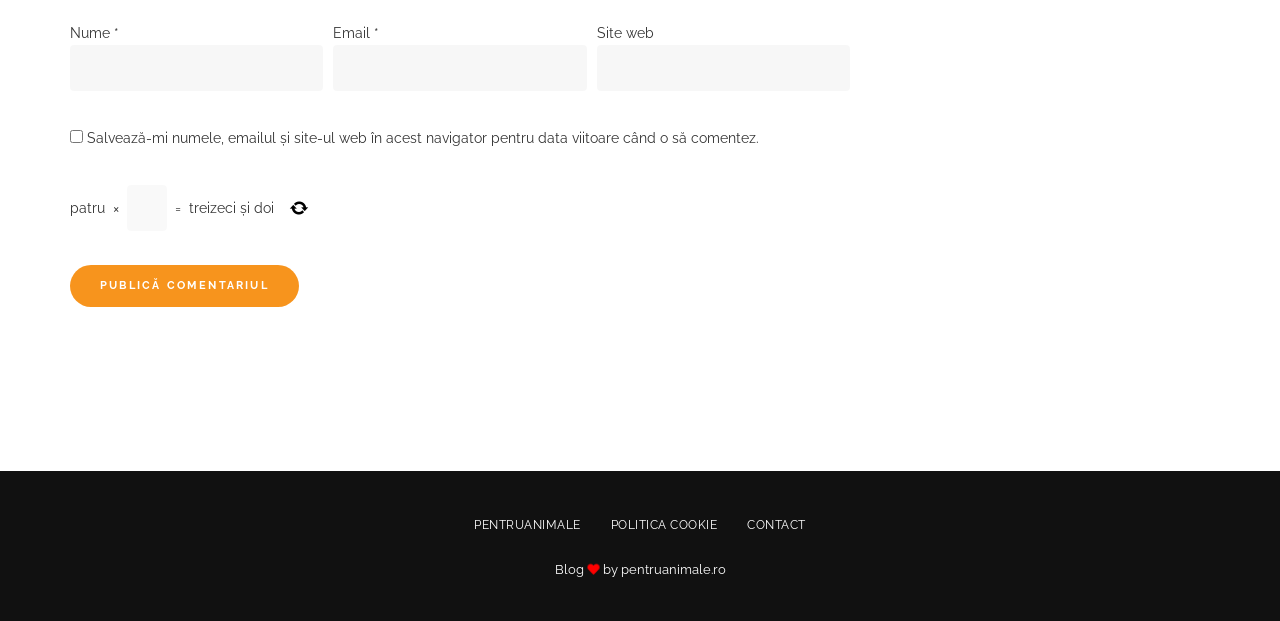Given the element description: "parent_node: Site web name="url"", predict the bounding box coordinates of the UI element it refers to, using four float numbers between 0 and 1, i.e., [left, top, right, bottom].

[0.466, 0.073, 0.664, 0.147]